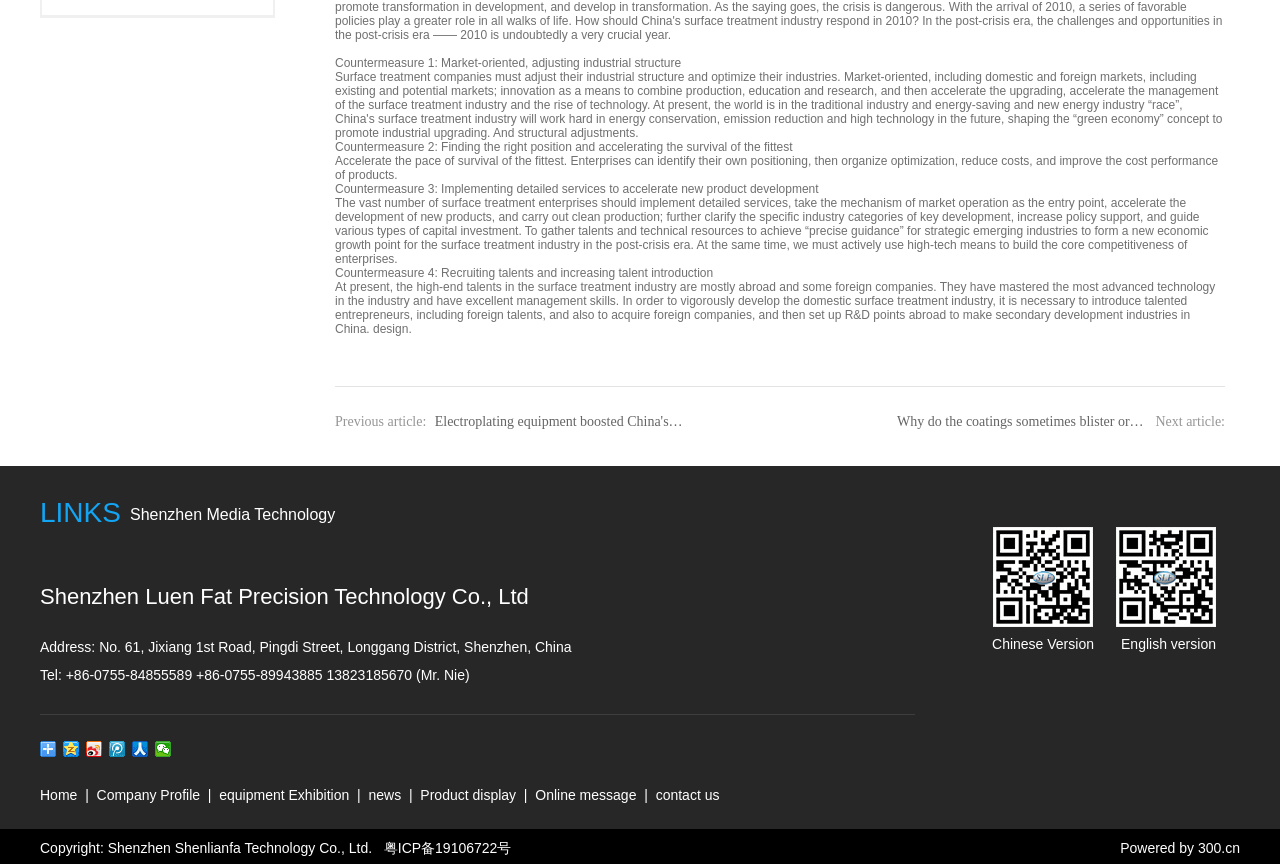Extract the bounding box coordinates of the UI element described by: "news". The coordinates should include four float numbers ranging from 0 to 1, e.g., [left, top, right, bottom].

[0.288, 0.911, 0.313, 0.929]